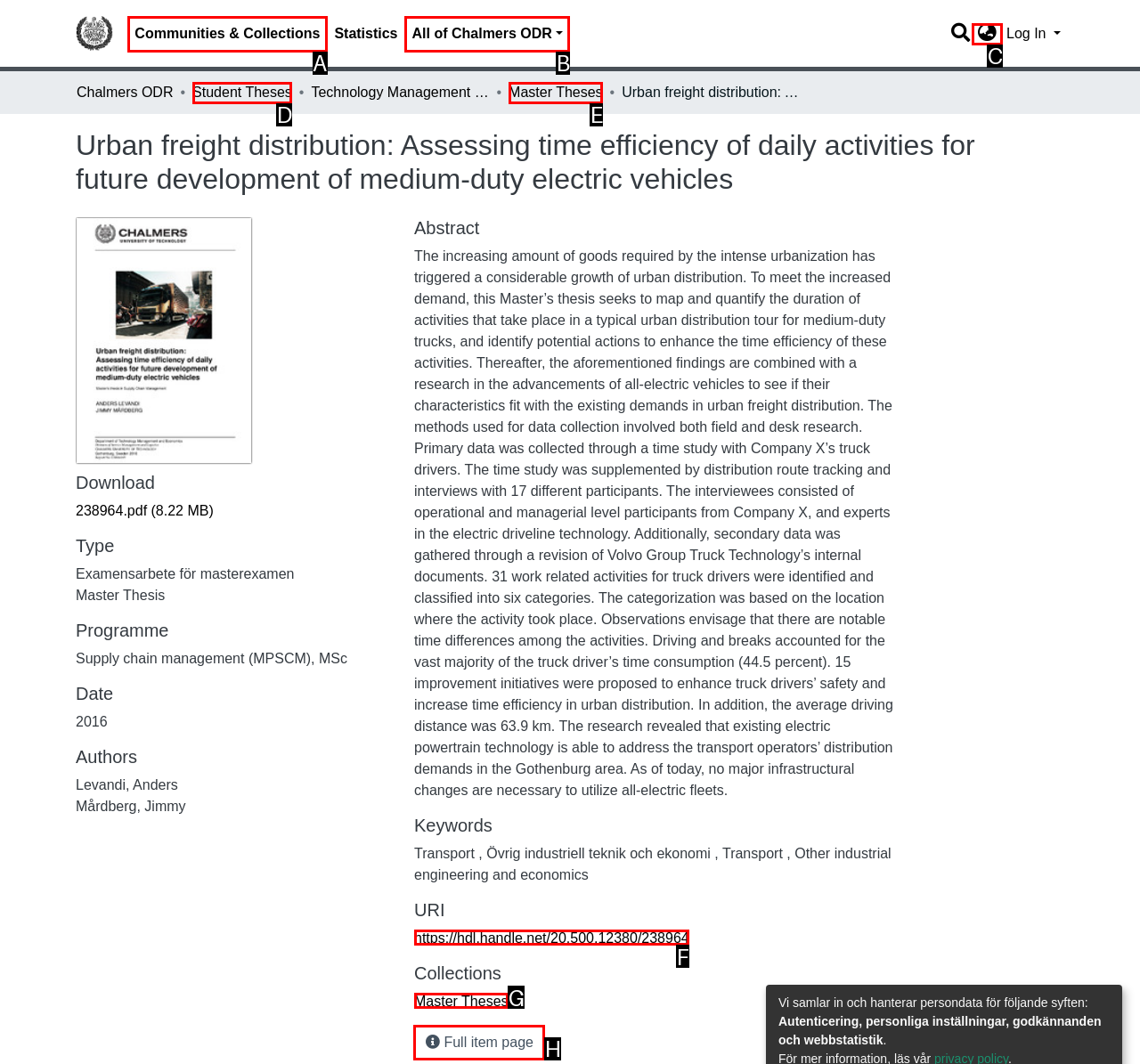Specify which UI element should be clicked to accomplish the task: View full item page. Answer with the letter of the correct choice.

H